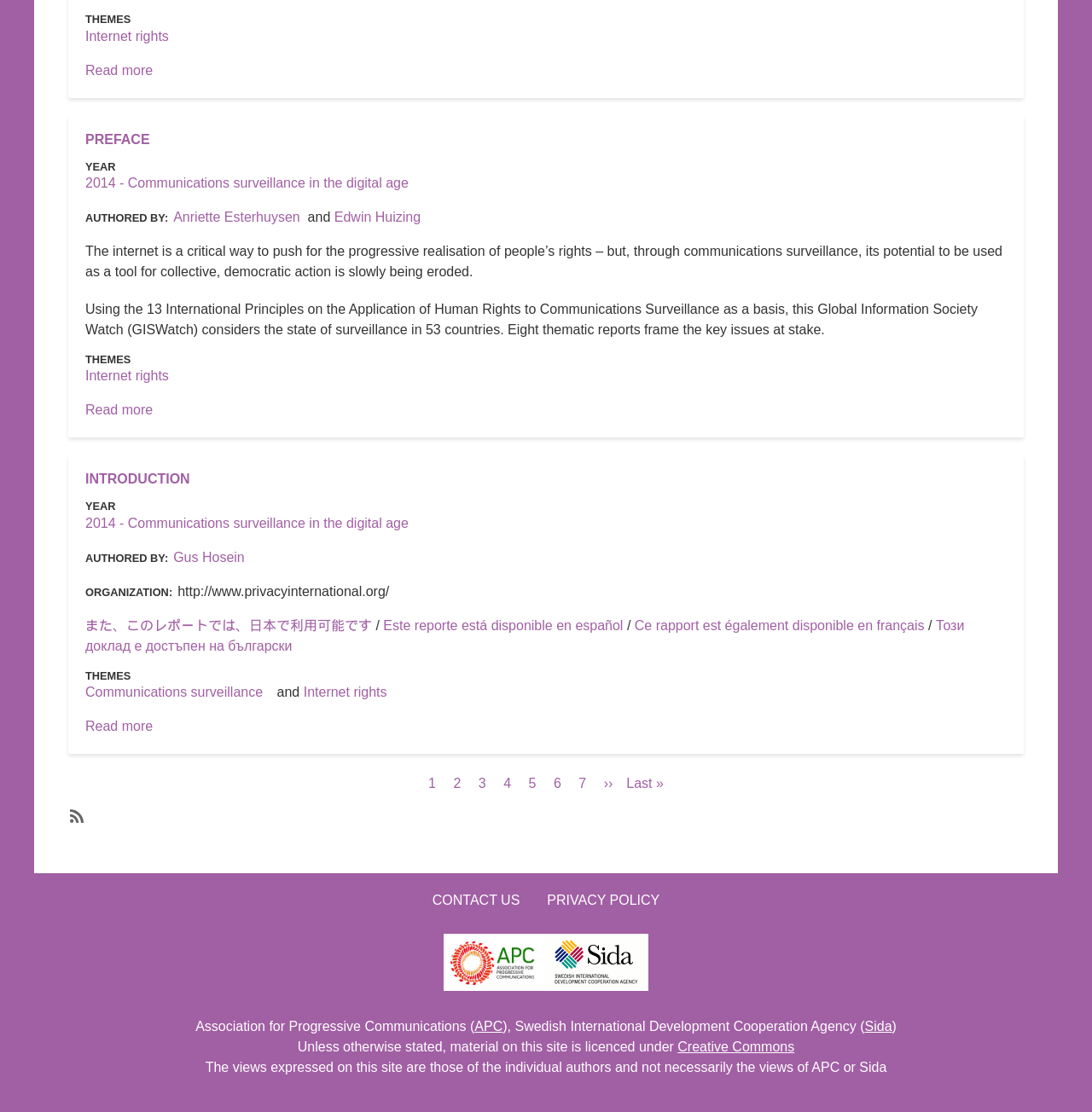Provide your answer in one word or a succinct phrase for the question: 
What is the organization mentioned in the introduction?

Privacy International